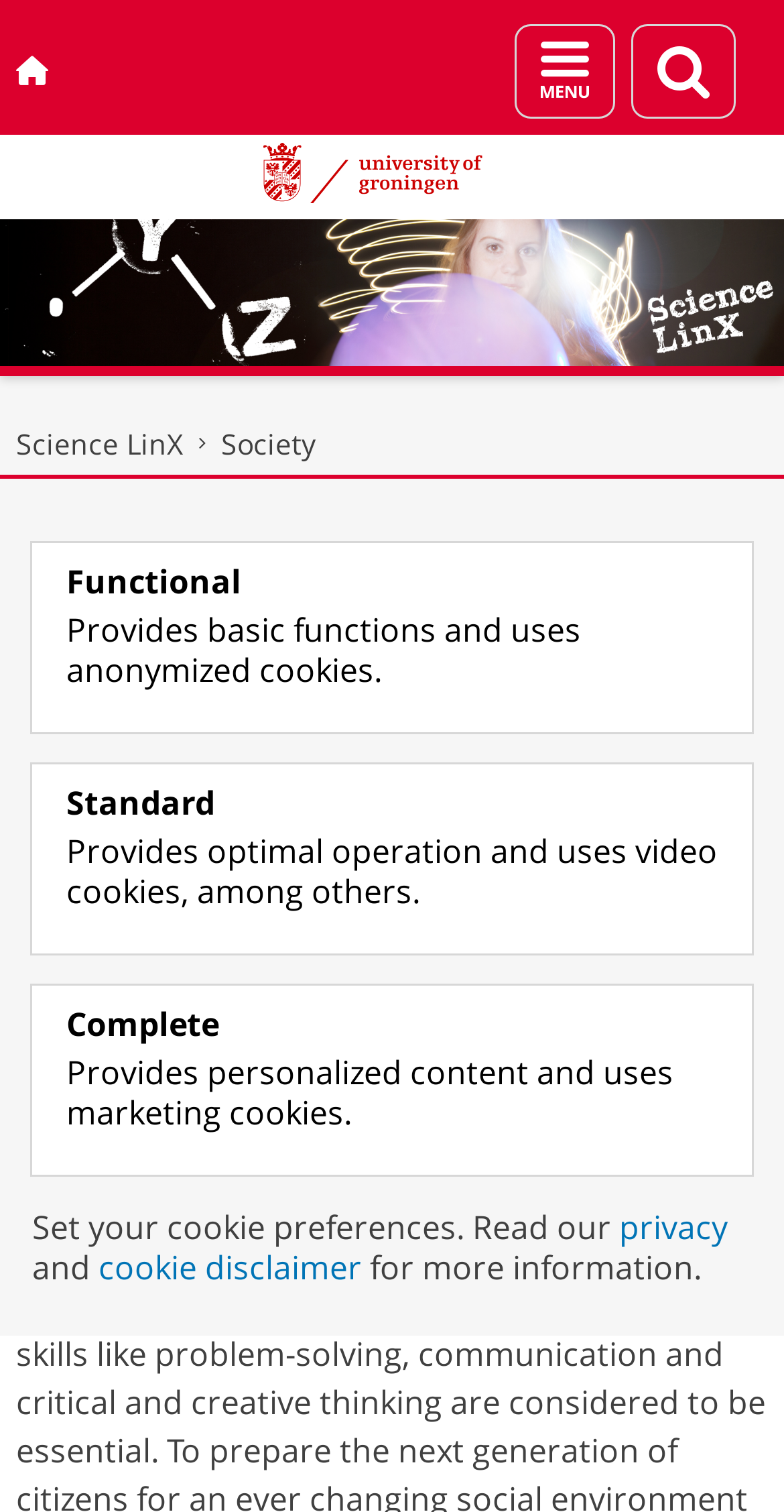What is the name of the university involved in the project?
Please provide a detailed and thorough answer to the question.

The name of the university involved in the project can be found in the link element with the text 'University of Groningen' at the top of the webpage, which also has an associated image.